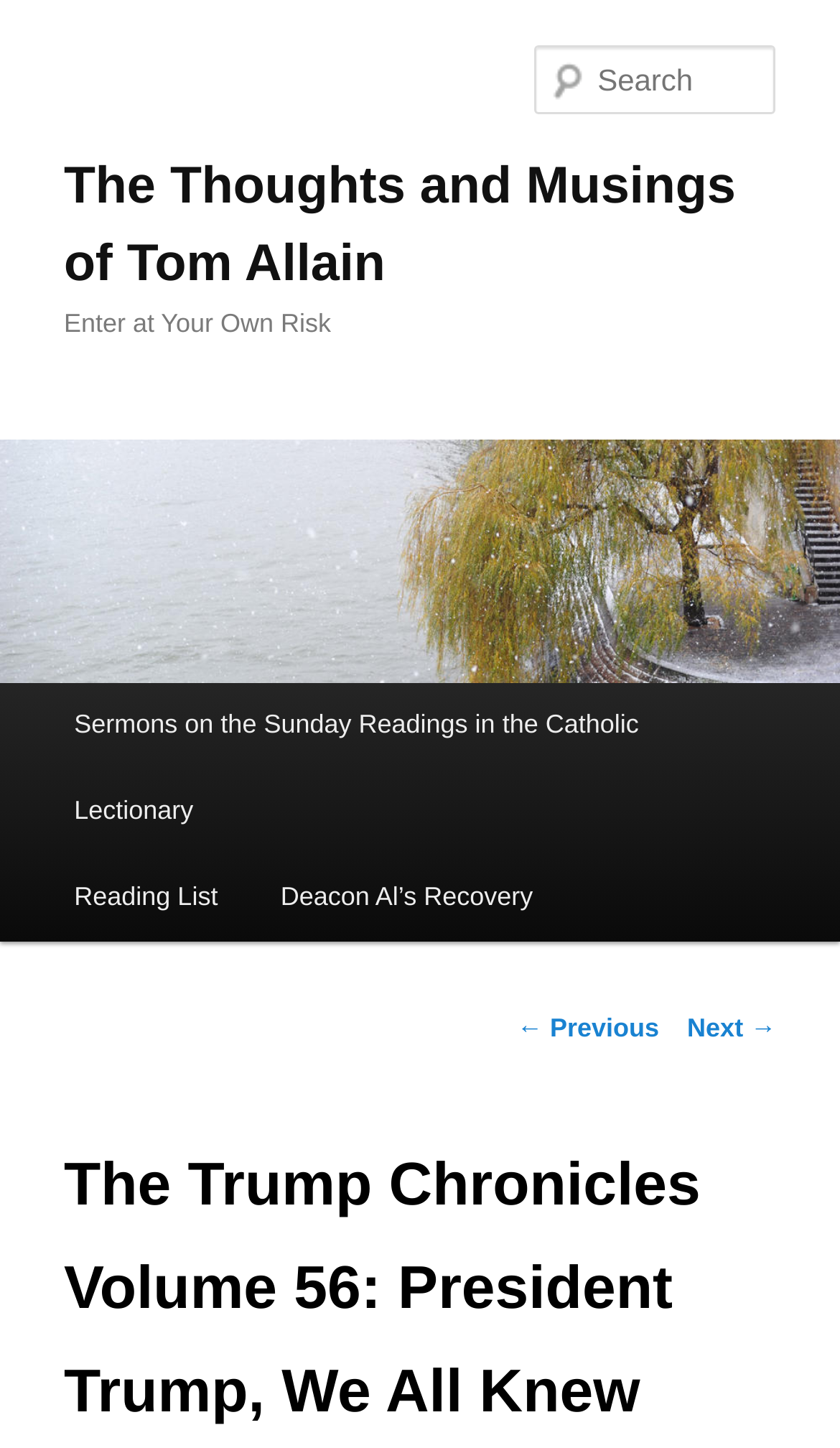Please specify the bounding box coordinates of the clickable region to carry out the following instruction: "search for something". The coordinates should be four float numbers between 0 and 1, in the format [left, top, right, bottom].

[0.637, 0.031, 0.924, 0.079]